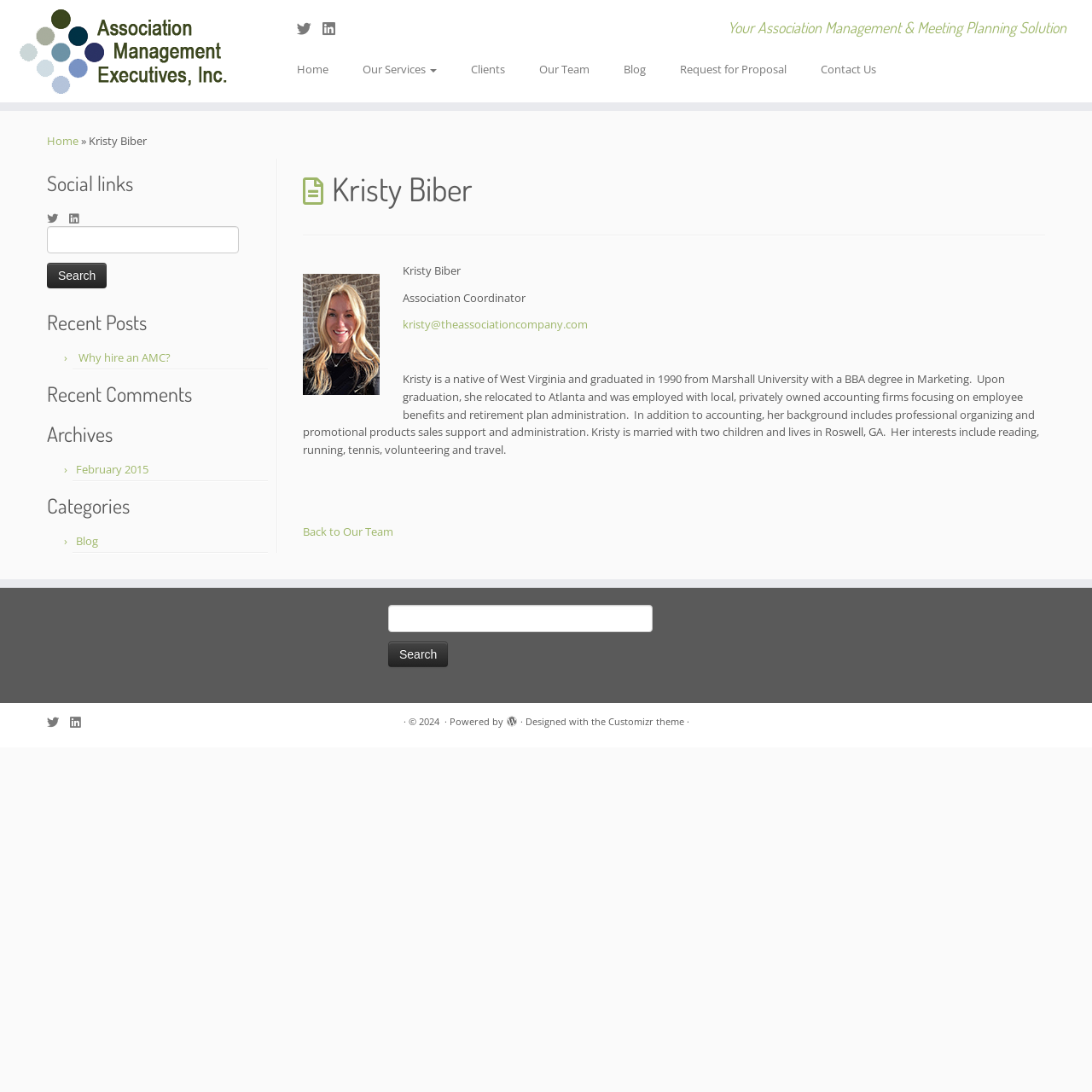Create a detailed summary of the webpage's content and design.

The webpage is about Kristy Biber, an association coordinator. At the top, there is a navigation menu with links to "Home", "Our Services", "Clients", "Our Team", "Blog", and "Request for Proposal". Below the navigation menu, there is a heading that reads "Your Association Management & Meeting Planning Solution". 

On the left side, there is a section with social links, including "Follow me on Twitter" and "Follow me on LinkedIn". Below the social links, there is a search bar with a label "Search for:" and a button to submit the search query. 

Further down, there are sections for "Recent Posts", "Recent Comments", "Archives", and "Categories", each with links to related content. 

The main content area is on the right side, where there is a brief introduction to Kristy Biber, including her background, education, and interests. There is also a link to "Back to Our Team" at the bottom of this section. 

At the bottom of the page, there is a footer section with a search bar, social links, and copyright information. The footer also includes a link to the website's theme, Customizr.